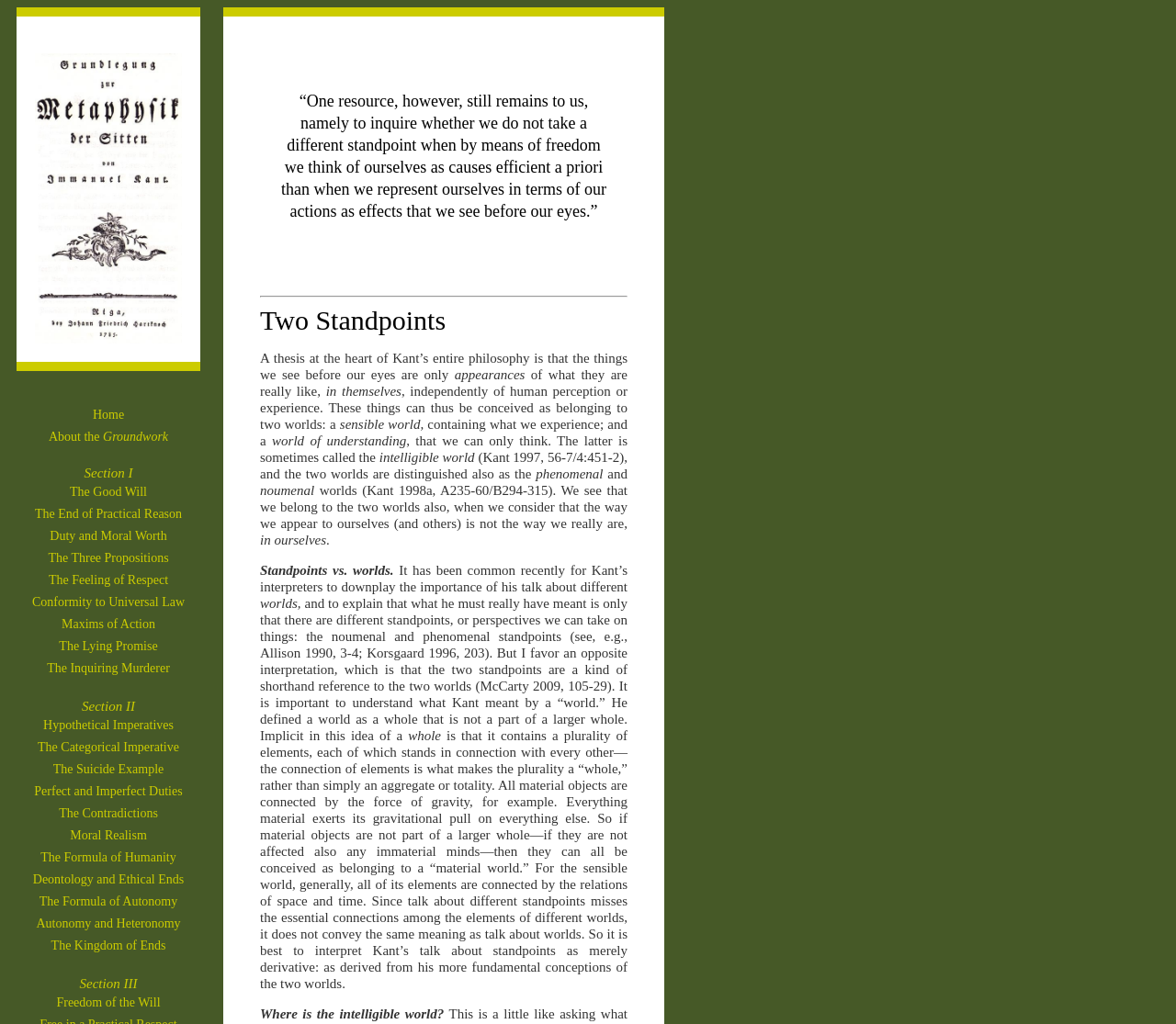Using the provided element description: "The Lying Promise", determine the bounding box coordinates of the corresponding UI element in the screenshot.

[0.05, 0.624, 0.134, 0.638]